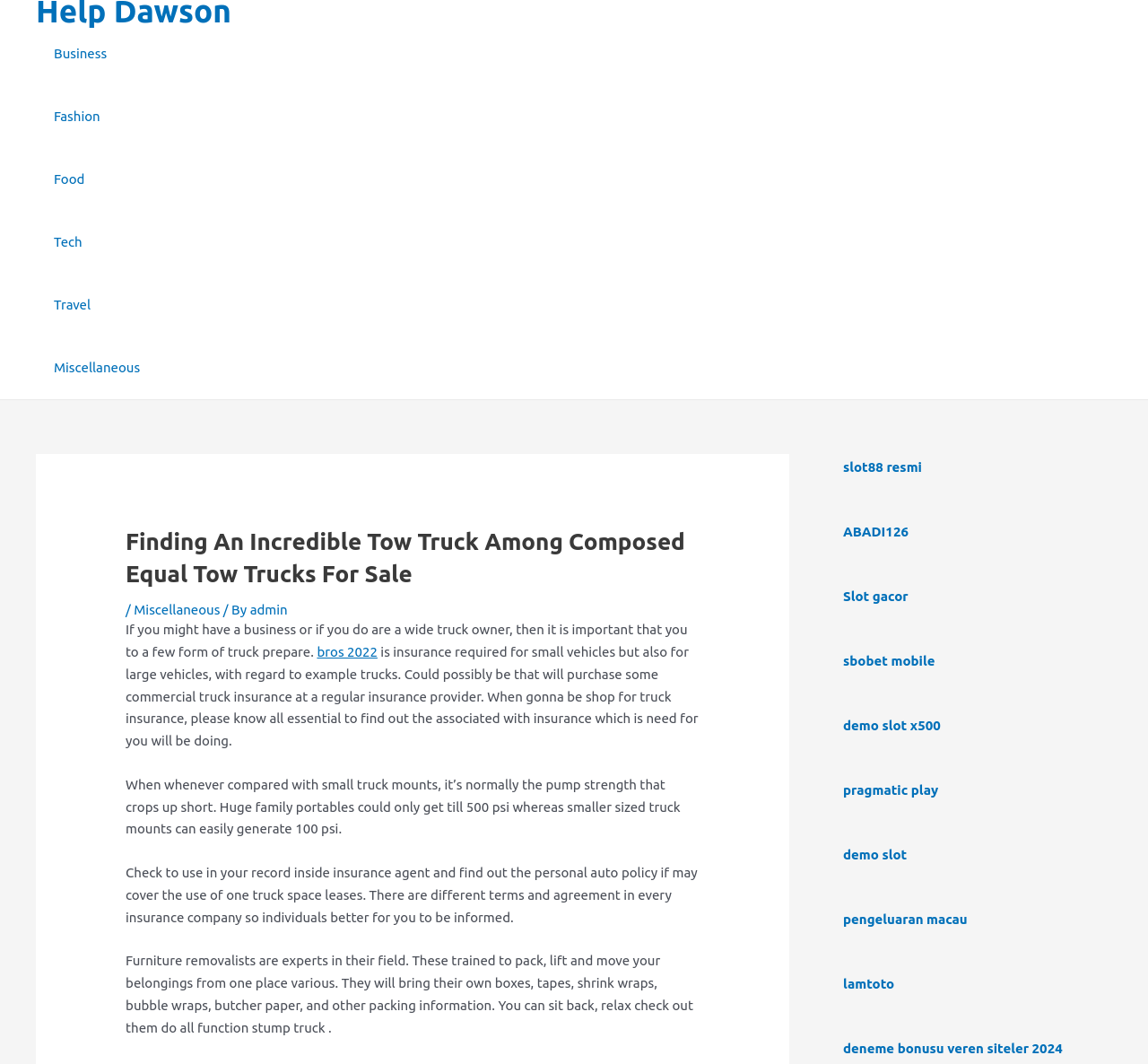What should you do before booking a furniture removalist?
Please respond to the question with as much detail as possible.

The text suggests that some experts offer special discounts if you book at a specific time of year or are moving to a certain location, so it is recommended to ask for discounts and packages before booking a furniture removalist.